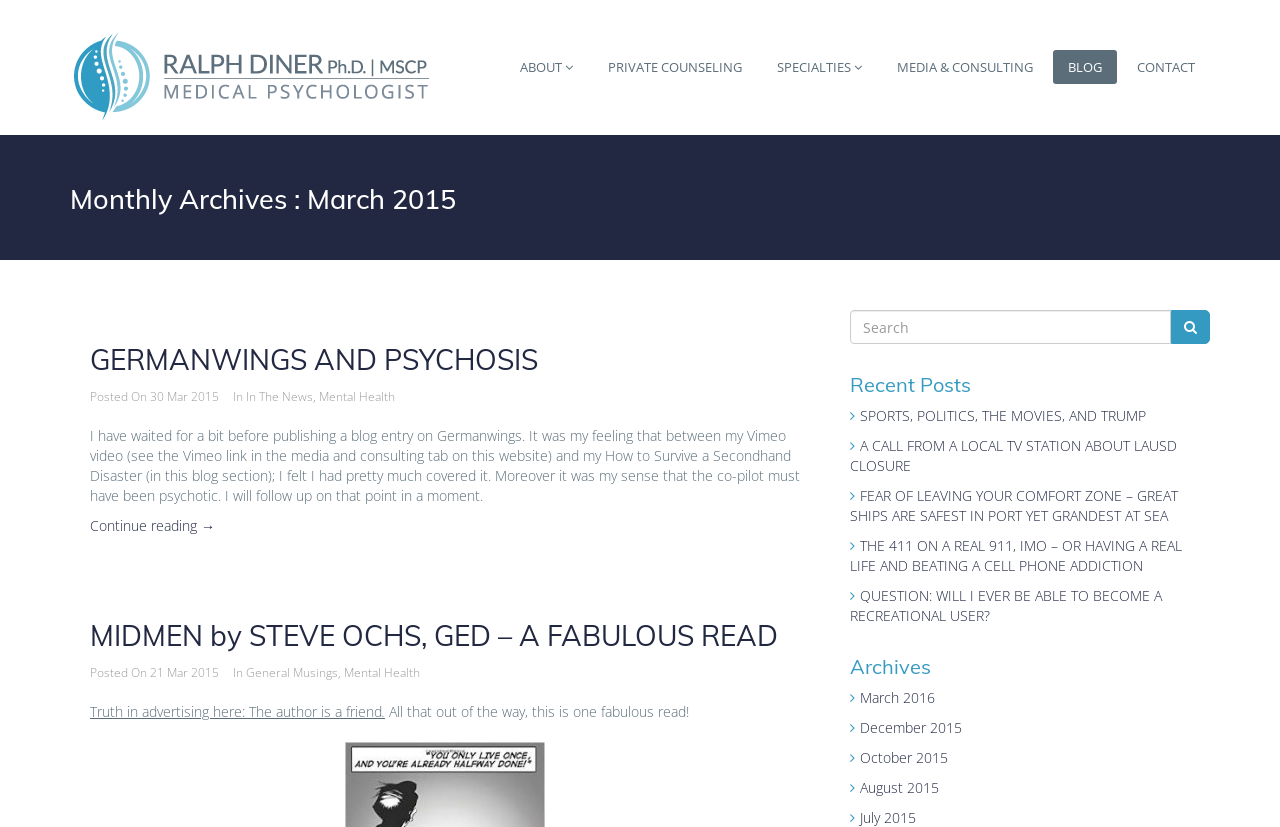Provide an in-depth caption for the elements present on the webpage.

This webpage is a blog belonging to Dr. Ralph Diner, a medical psychologist. At the top, there is a logo image and a link to the homepage with the title "Dr. Ralph Diner | Medical Psychologist". Below this, there is a navigation menu with links to different sections of the website, including "ABOUT", "PRIVATE COUNSELING", "SPECIALTIES", "MEDIA & CONSULTING", "BLOG", and "CONTACT".

The main content of the page is a list of blog posts, with the most recent ones appearing first. Each post has a heading, a brief summary, and a "Continue reading →" link. The posts are categorized by date, with the month and year listed above each group of posts. The posts themselves discuss various topics related to psychology, mental health, and current events.

To the right of the blog posts, there is a search bar with a magnifying glass icon and a "Search" textbox. Below this, there is a "Recent Posts" section with links to several recent blog posts. Further down, there is an "Archives" section with links to blog posts from previous months.

Overall, the webpage has a clean and organized layout, with clear headings and concise text. The navigation menu and search bar make it easy to find specific content on the website.